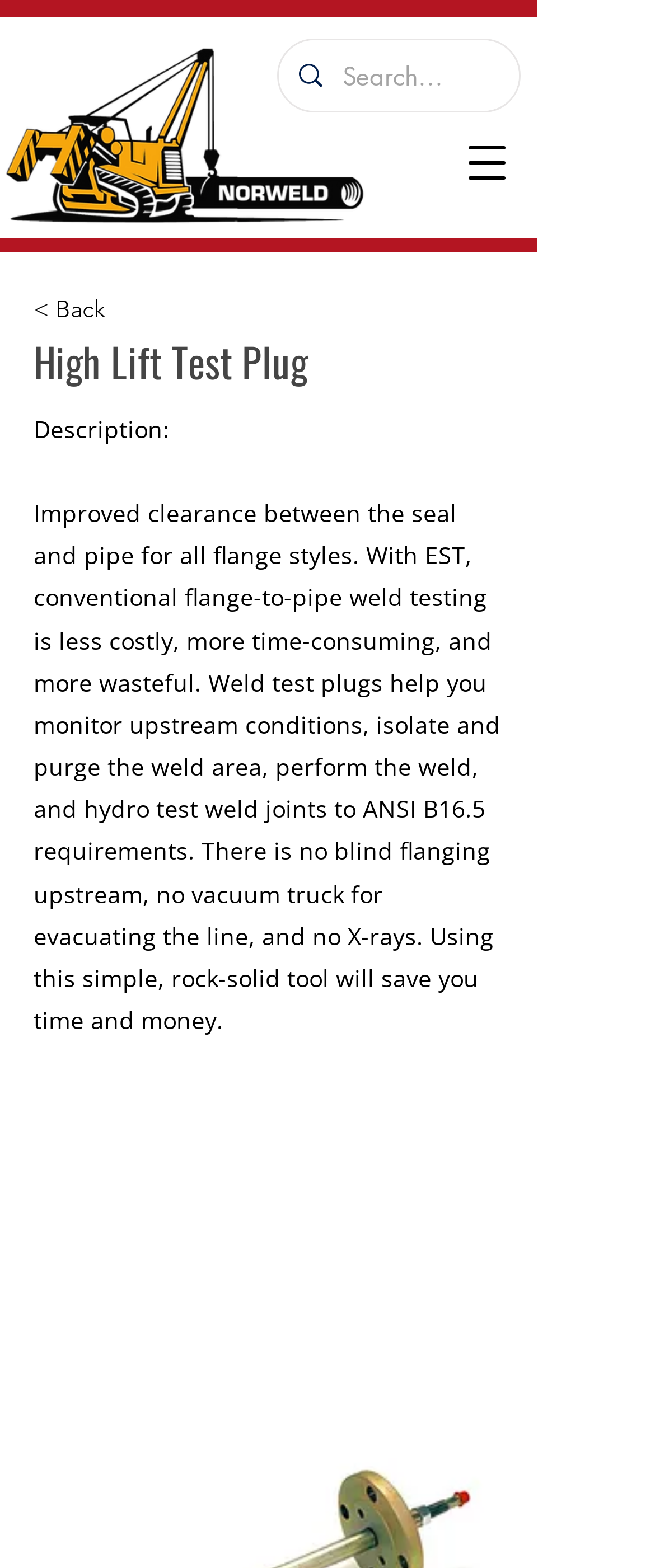What is the purpose of the weld test plug?
Provide a detailed and extensive answer to the question.

Based on the description provided on the webpage, the weld test plug is used to monitor upstream conditions, isolate and purge the weld area, perform the weld, and hydro test weld joints to ANSI B16.5 requirements.